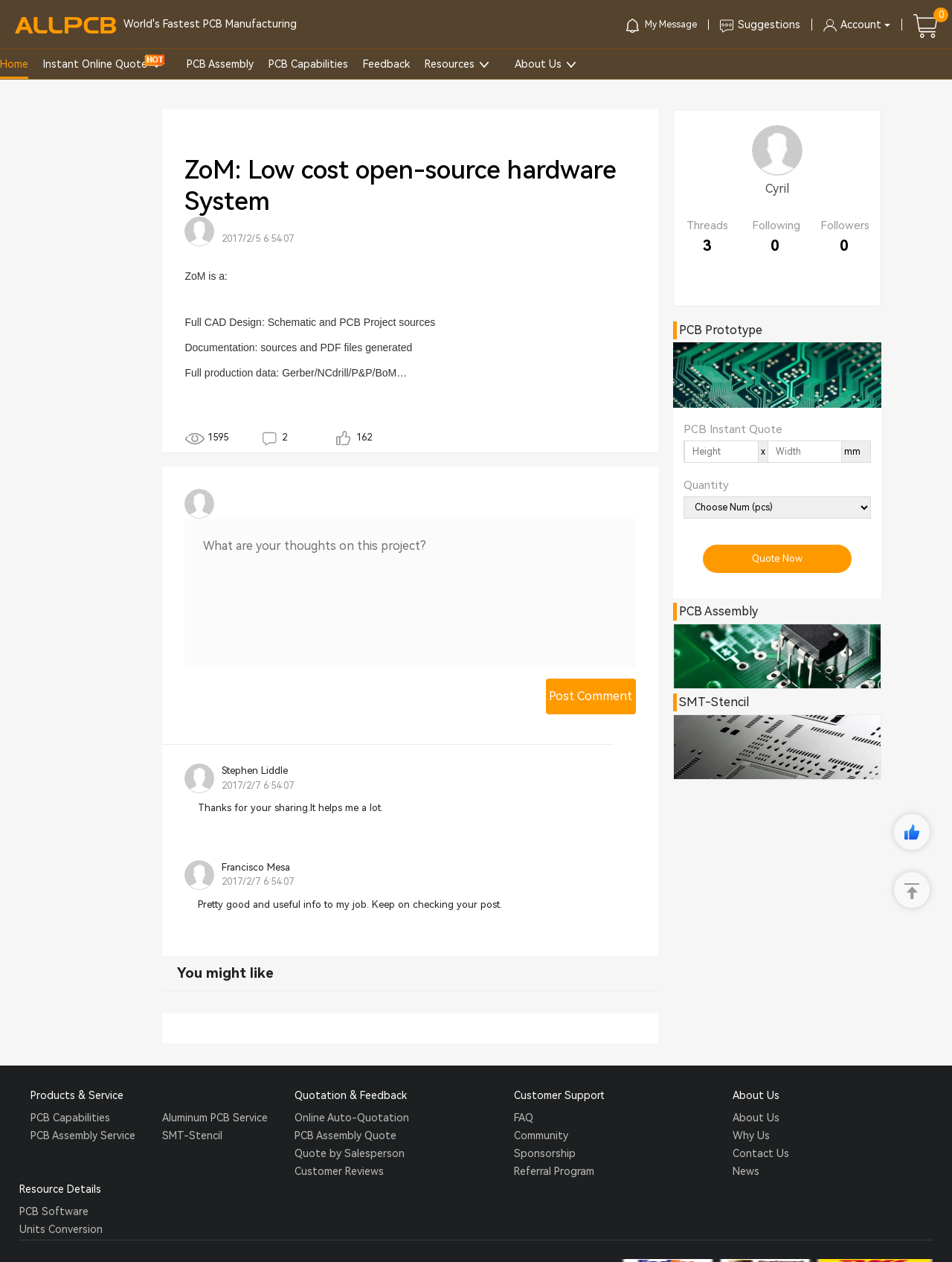Identify the bounding box coordinates of the specific part of the webpage to click to complete this instruction: "Click on the 'PCB Assembly' link".

[0.196, 0.039, 0.266, 0.062]